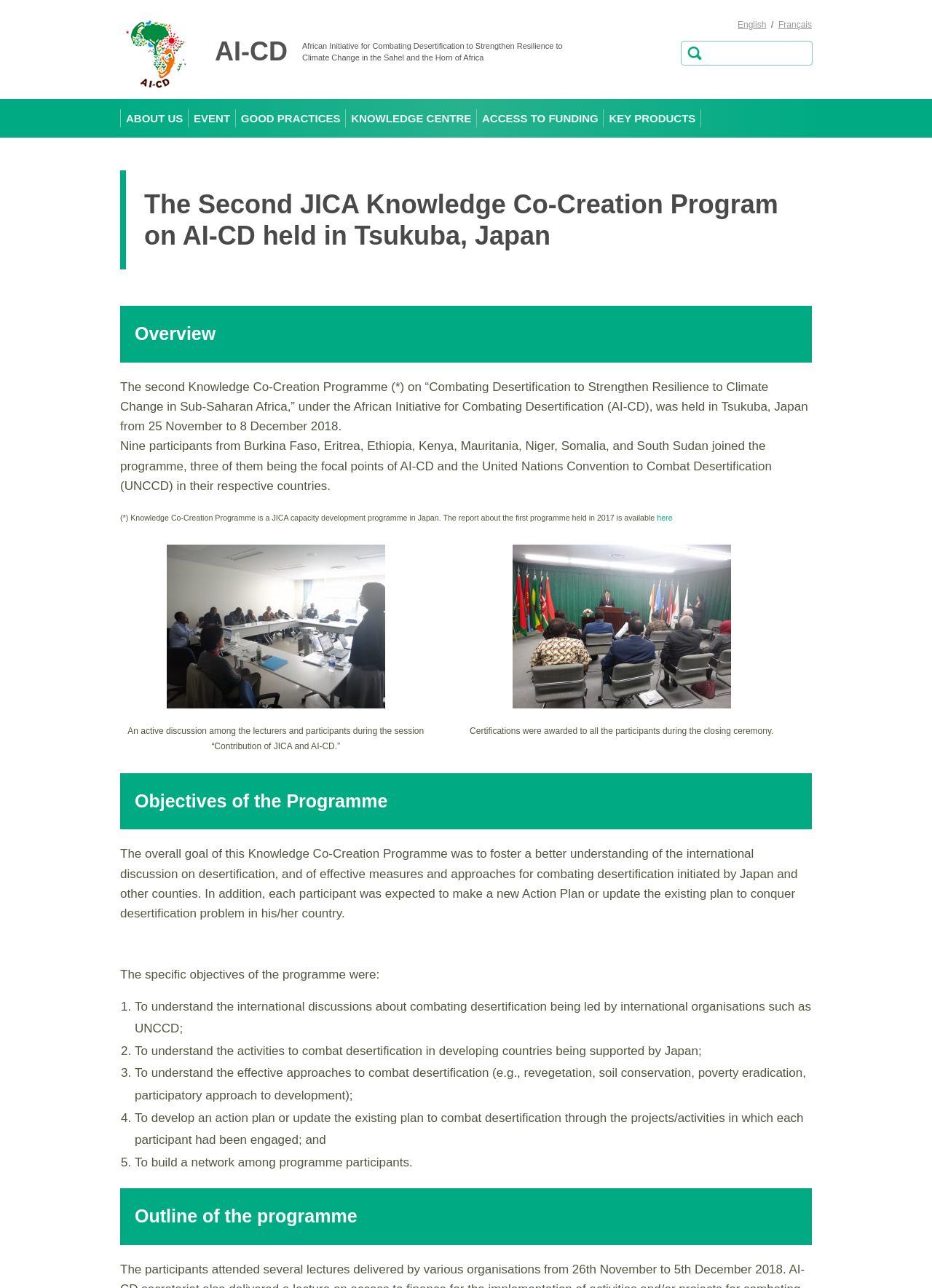Please specify the bounding box coordinates in the format (top-left x, top-left y, bottom-right x, bottom-right y), with all values as floating point numbers between 0 and 1. Identify the bounding box of the UI element described by: BASIC TIPS FOR FUNDING

[0.511, 0.107, 0.659, 0.134]